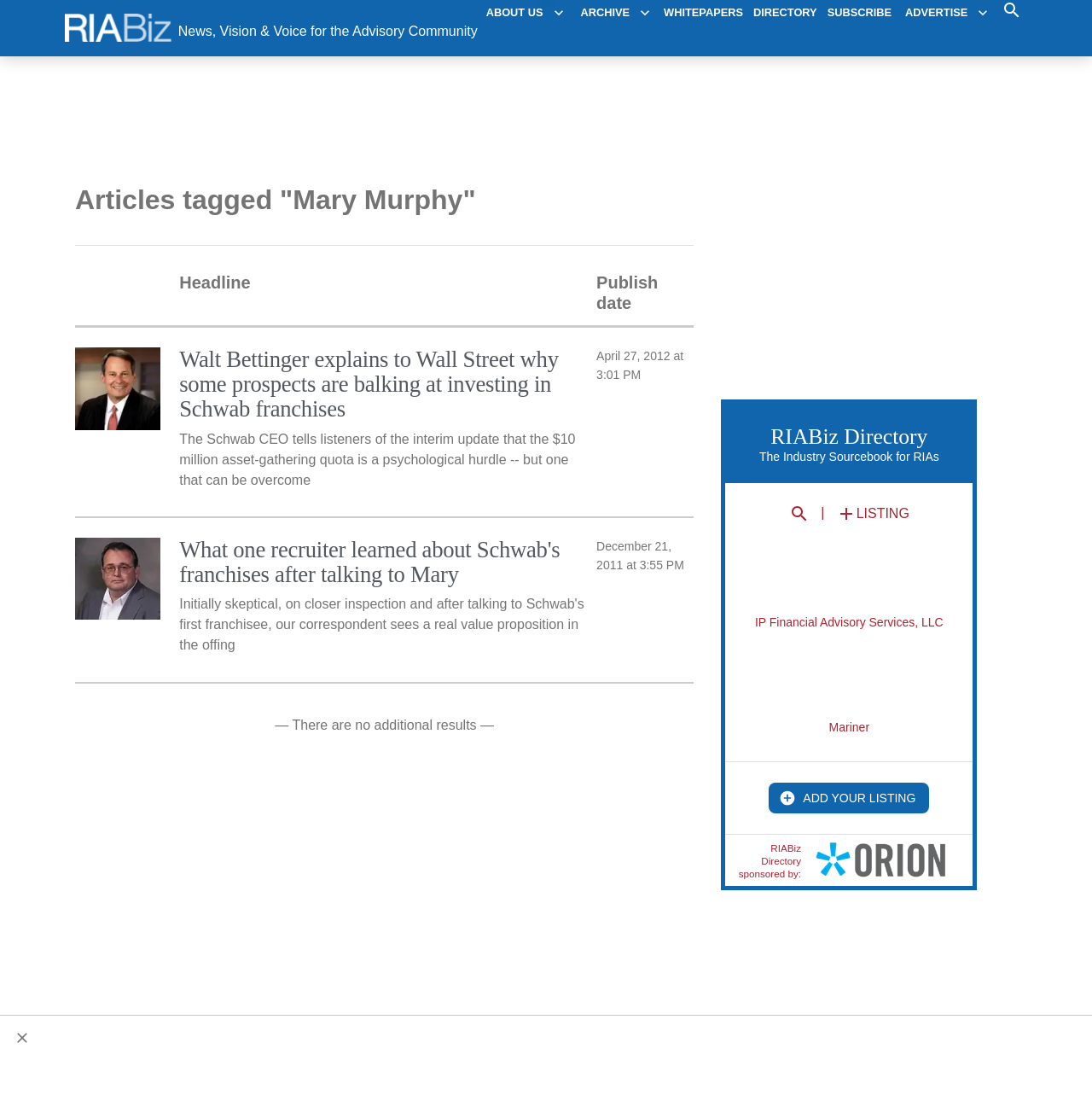Please find and generate the text of the main header of the webpage.

Articles tagged "Mary Murphy"